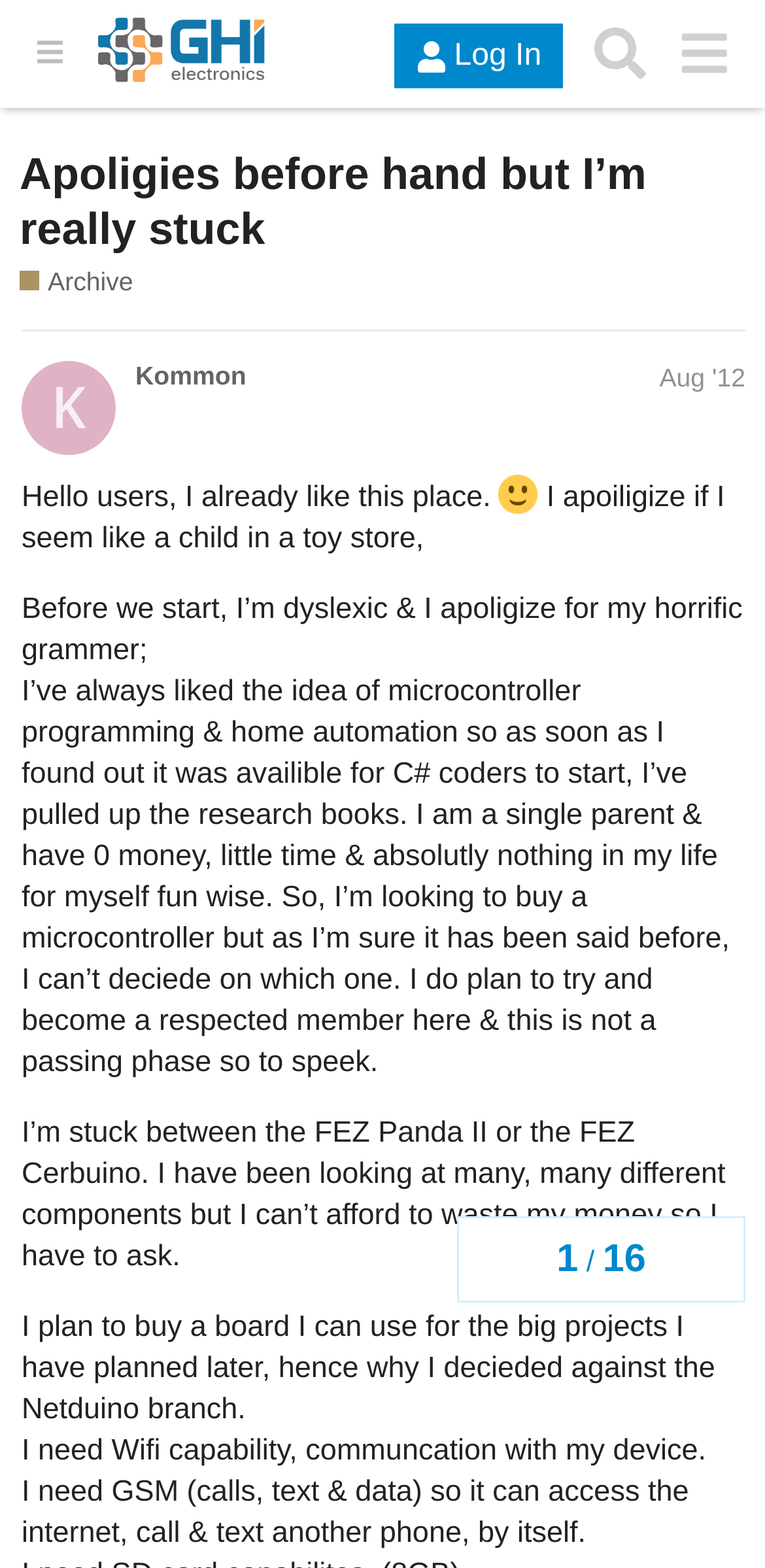Determine the bounding box coordinates for the element that should be clicked to follow this instruction: "View the topic 'Apoligies before hand but I’m really stuck'". The coordinates should be given as four float numbers between 0 and 1, in the format [left, top, right, bottom].

[0.026, 0.094, 0.845, 0.162]